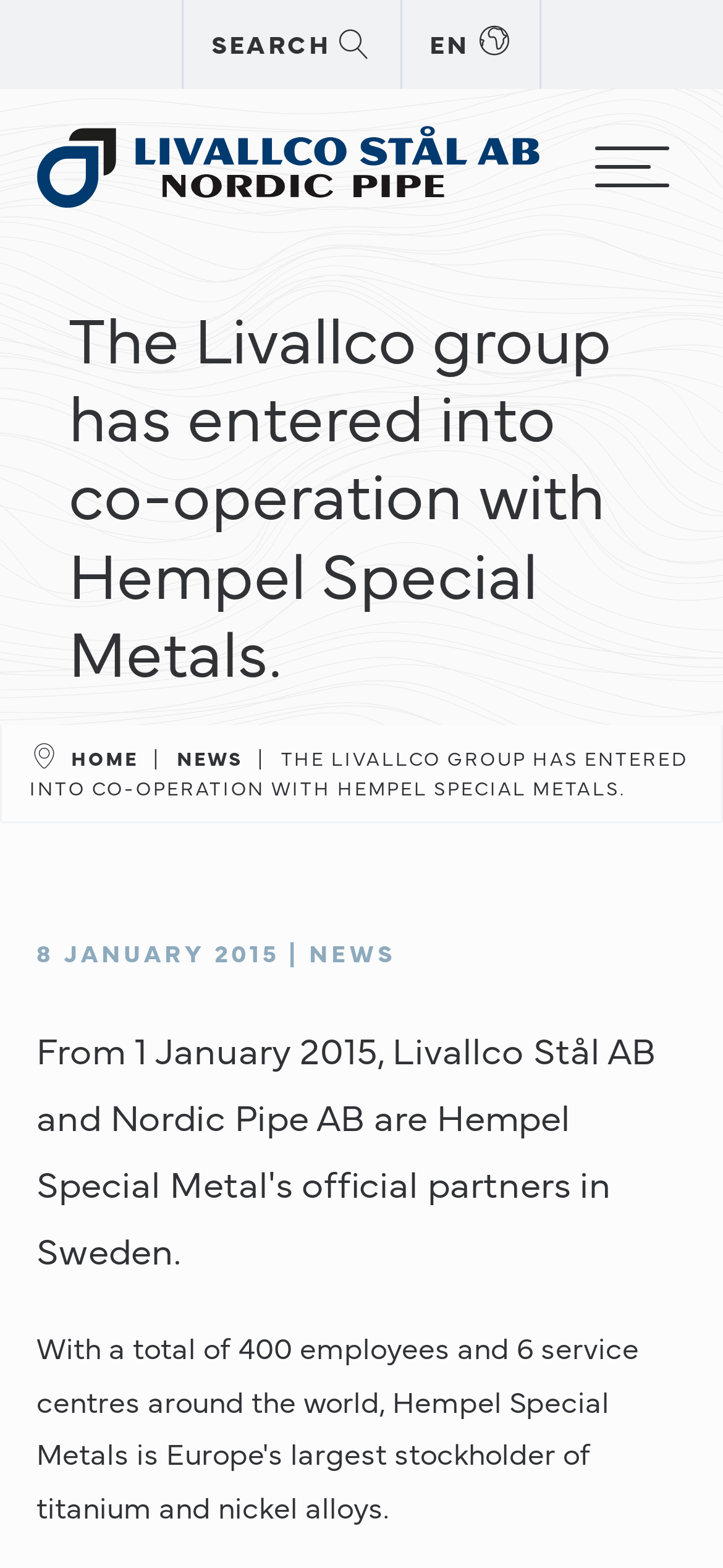Provide the bounding box coordinates for the UI element described in this sentence: "aria-label="hamburger menu"". The coordinates should be four float values between 0 and 1, i.e., [left, top, right, bottom].

[0.822, 0.089, 0.924, 0.125]